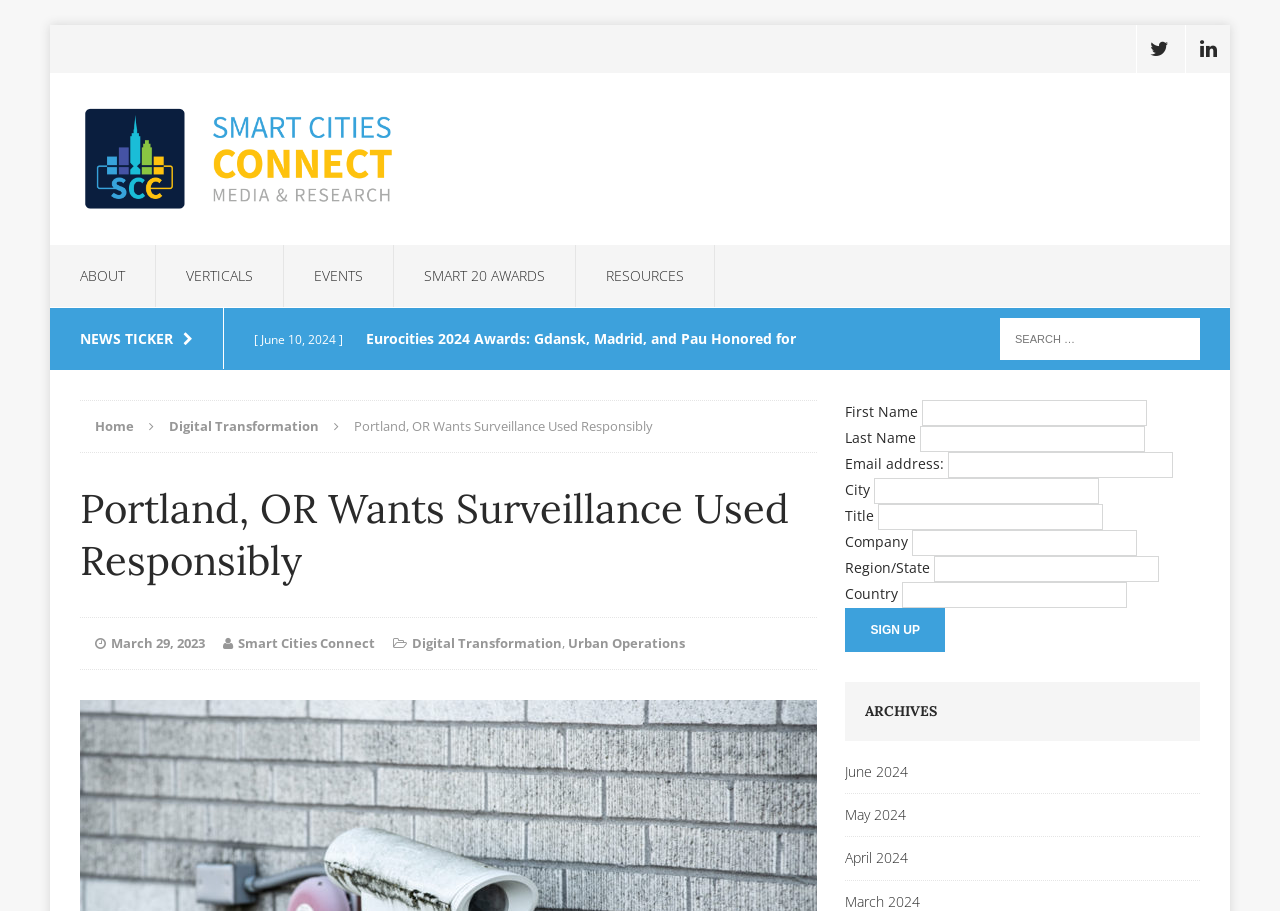Use a single word or phrase to answer the question: What is the position of the 'NEWS TICKER' text?

Above the news links